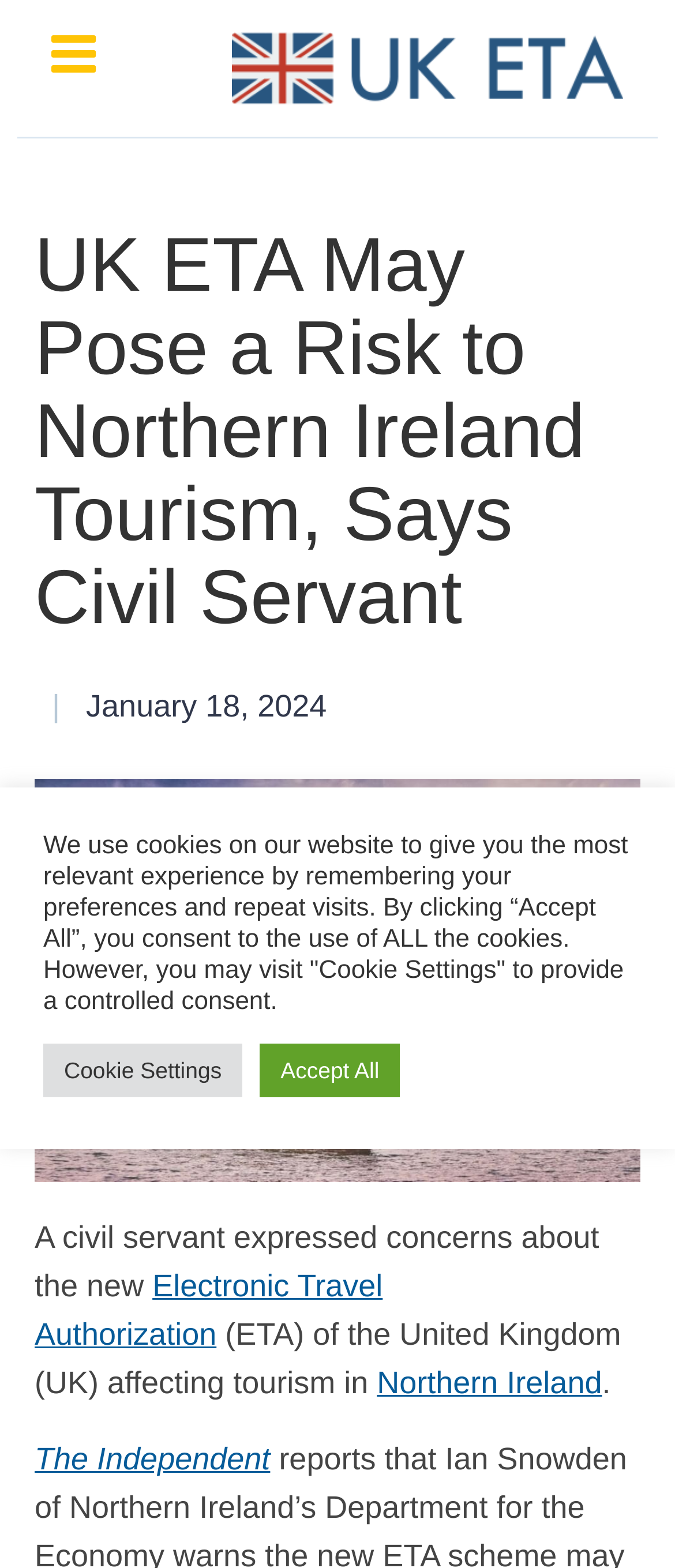Please identify the bounding box coordinates of the clickable area that will fulfill the following instruction: "Select Français language". The coordinates should be in the format of four float numbers between 0 and 1, i.e., [left, top, right, bottom].

[0.089, 0.856, 0.888, 0.912]